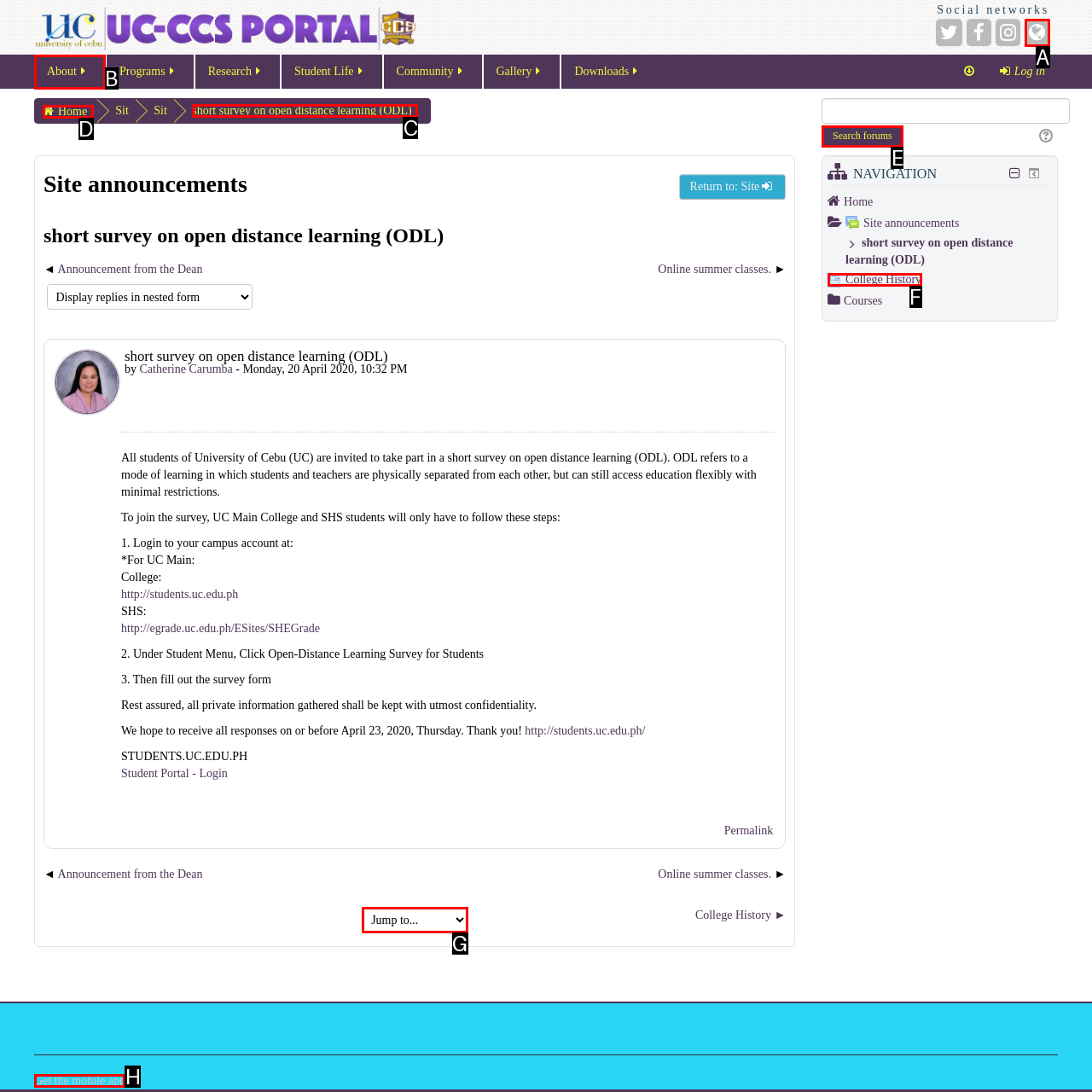Determine which HTML element fits the description: aria-label="Website" title="Website". Answer with the letter corresponding to the correct choice.

A